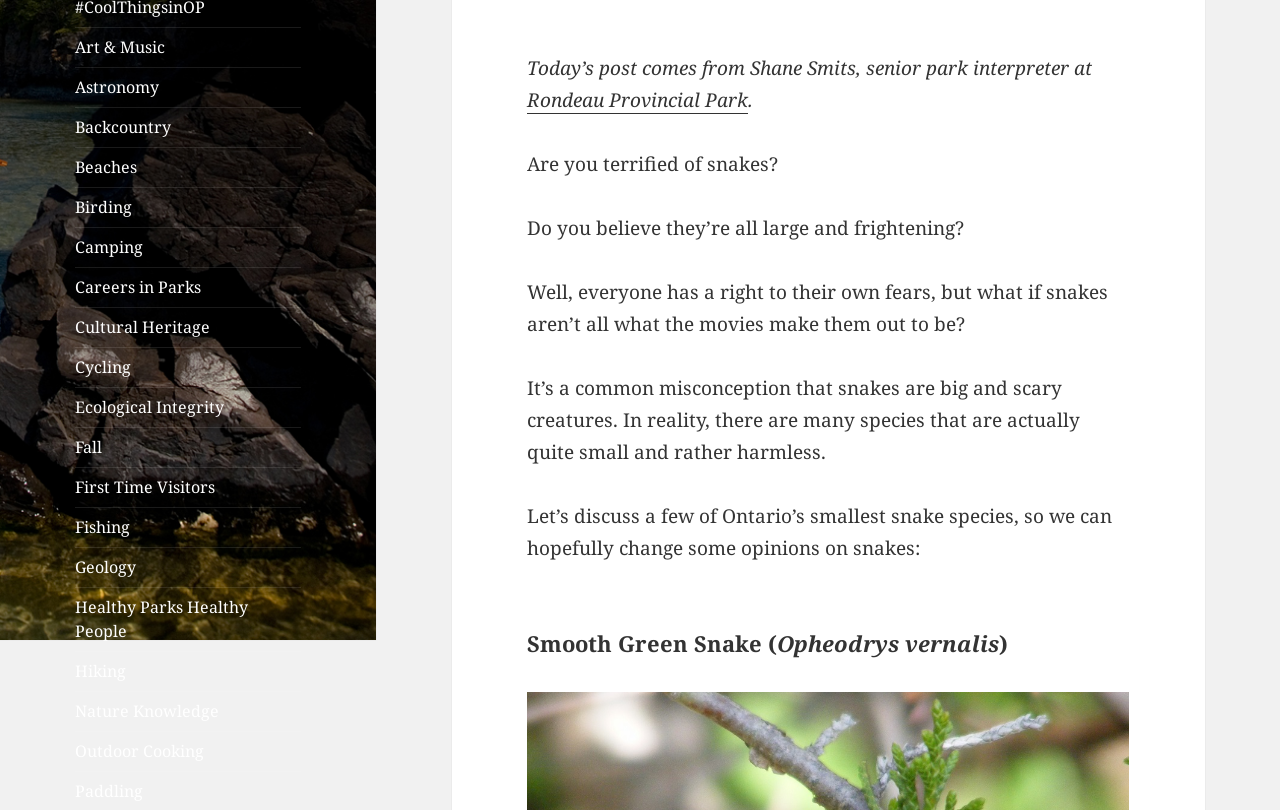Identify the bounding box of the UI element that matches this description: "Birding".

[0.059, 0.242, 0.103, 0.27]